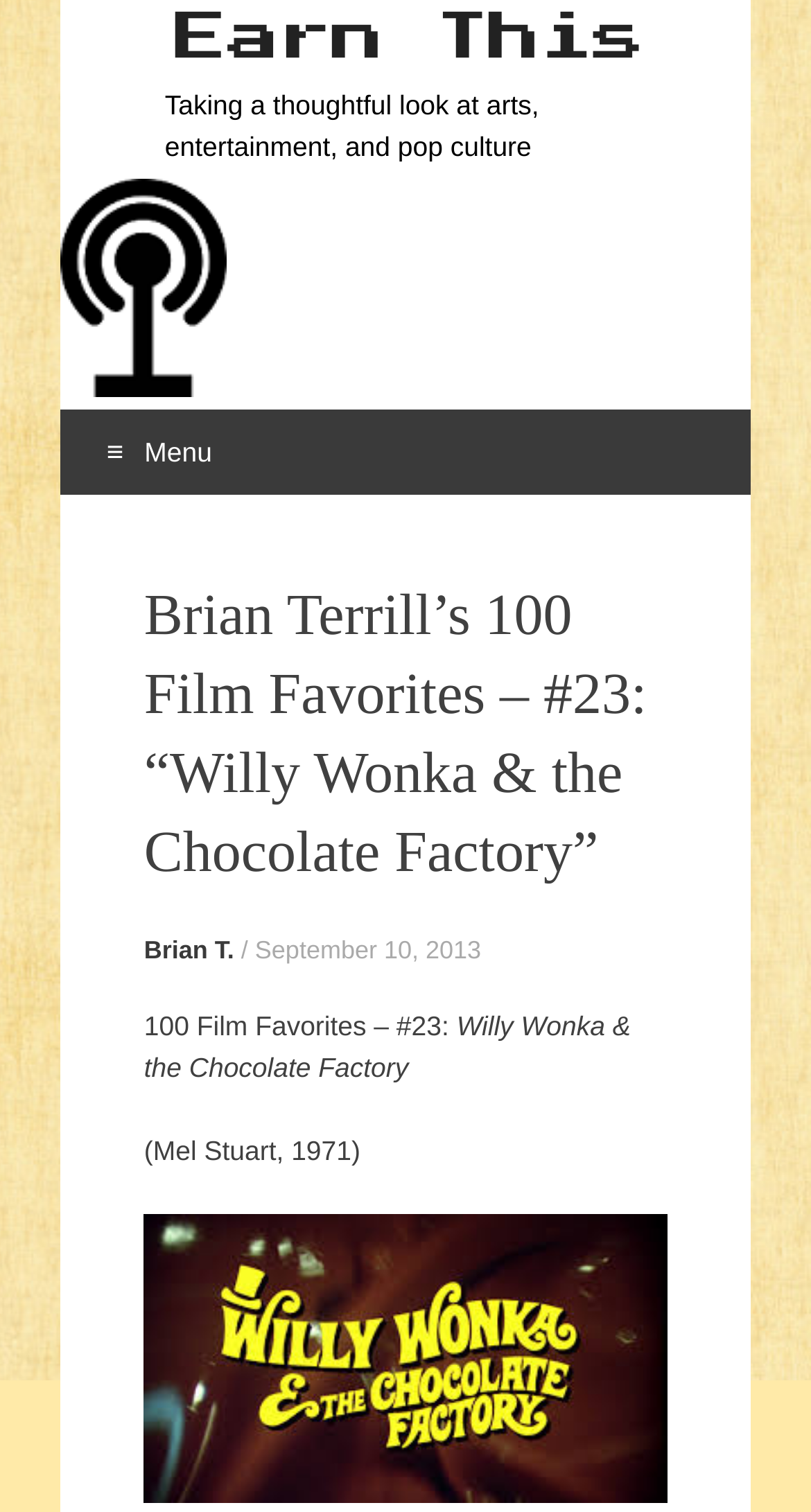Identify the bounding box coordinates for the UI element that matches this description: "September 10, 2013".

[0.314, 0.618, 0.593, 0.638]